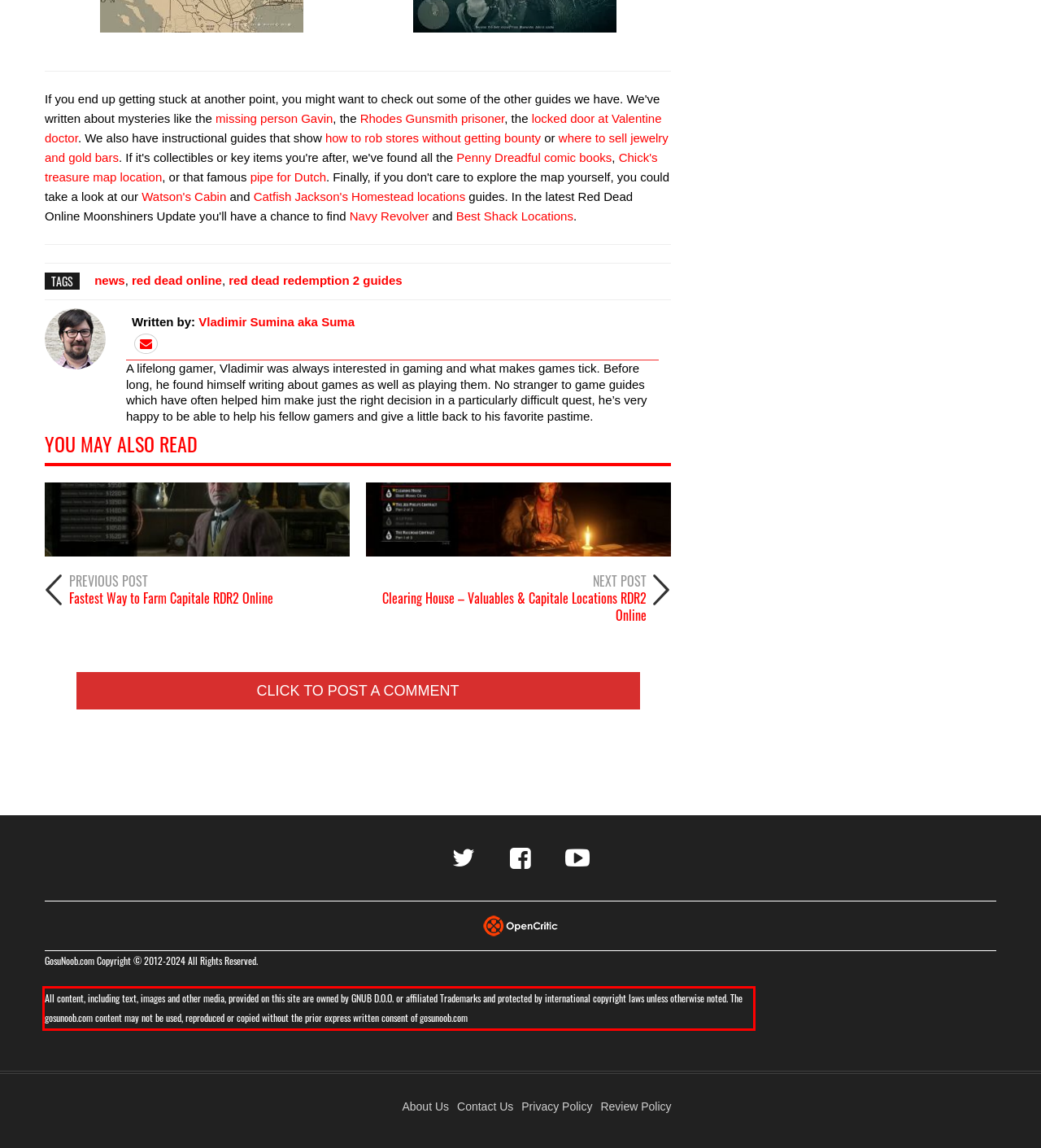Given a webpage screenshot with a red bounding box, perform OCR to read and deliver the text enclosed by the red bounding box.

All content, including text, images and other media, provided on this site are owned by GNUB D.O.O. or affiliated Trademarks and protected by international copyright laws unless otherwise noted. The gosunoob.com content may not be used, reproduced or copied without the prior express written consent of gosunoob.com